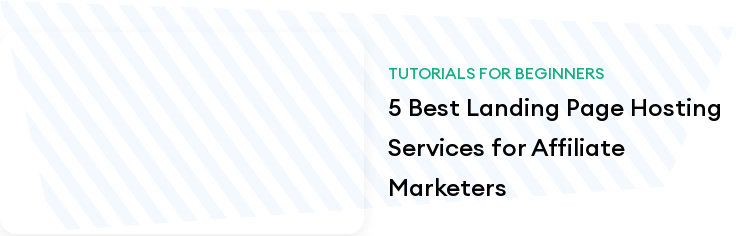Thoroughly describe the content and context of the image.

The image features a stylish and modern header designed for a section titled "5 Best Landing Page Hosting Services for Affiliate Marketers." The header is visually appealing, with a clean layout that enhances readability. The upper part includes a subtle turquoise accent with the phrase "TUTORIALS FOR BEGINNERS," suggesting that the content is crafted for those new to the subject. Below it, the main title boldly states "5 Best Landing Page Hosting Services for Affiliate Marketers," indicating a focus on essential tools for marketers looking to optimize their landing page effectiveness. The background features a soft, diagonal striped pattern, adding a contemporary touch to the overall design. This visual presentation sets the stage for informative content aimed at enhancing conversion rates through effective landing page strategies.